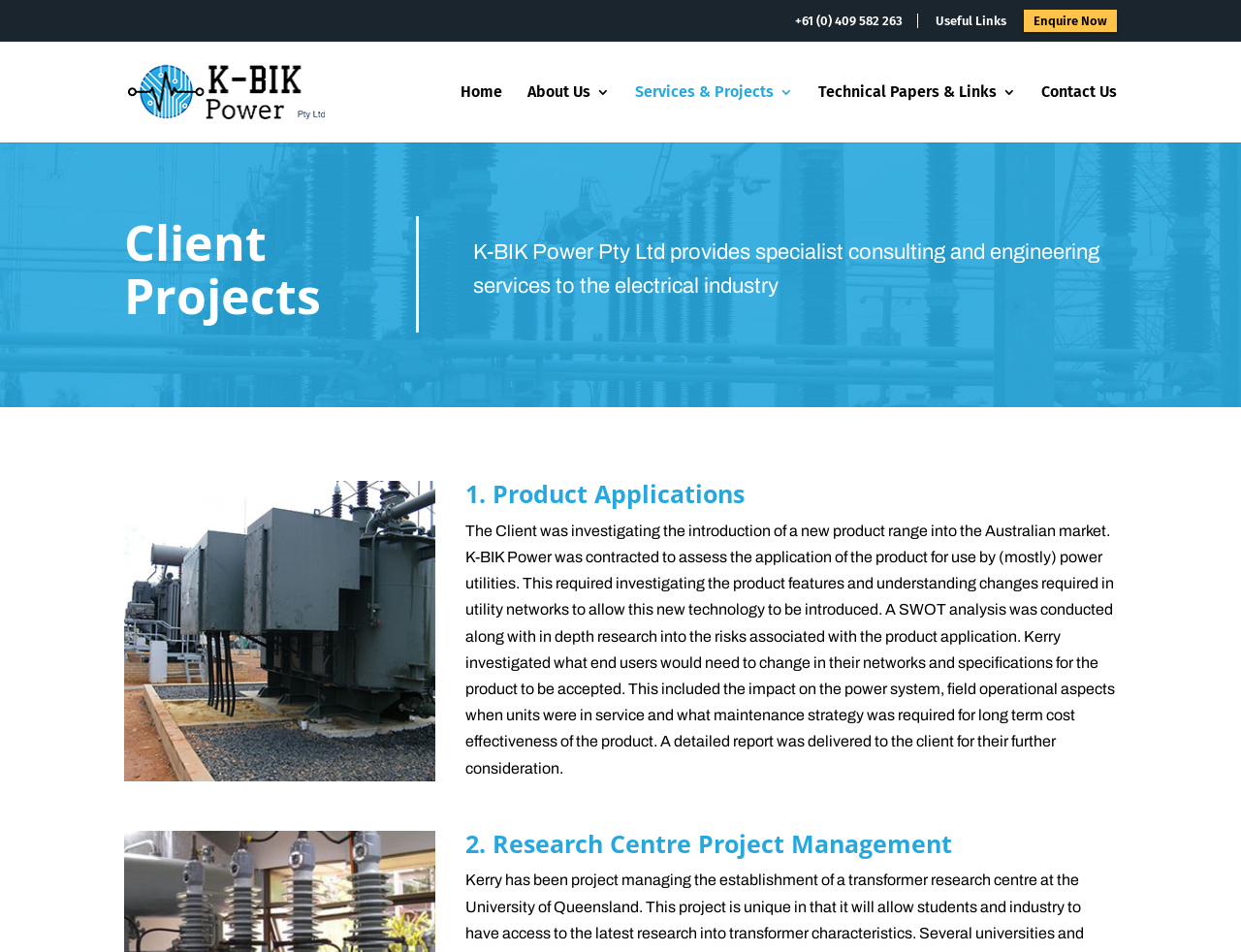Please give a succinct answer using a single word or phrase:
What is the purpose of K-BIK Power Pty Ltd?

Provide consulting and engineering services